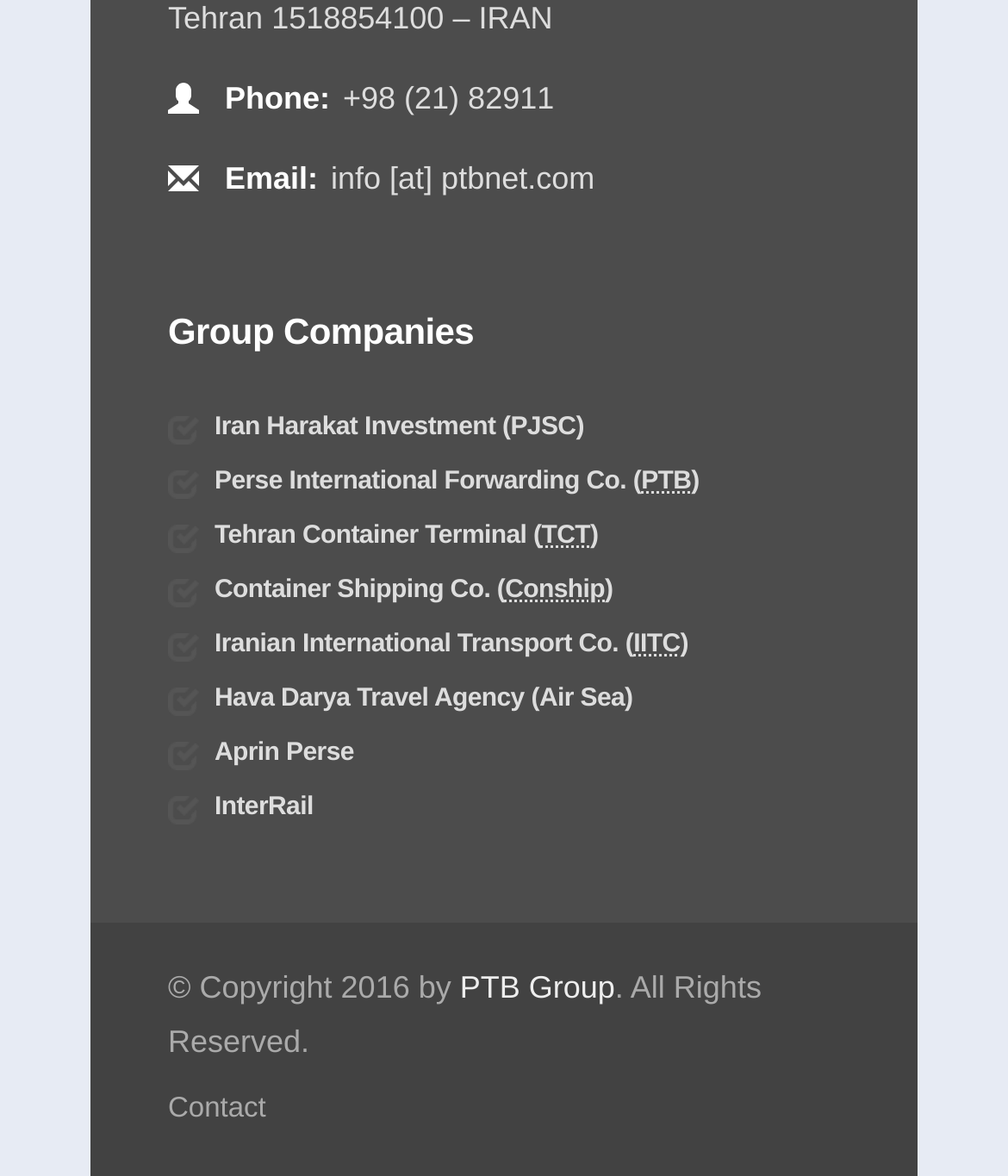Locate the UI element described as follows: "Iranian International Transport Co. (IITC)". Return the bounding box coordinates as four float numbers between 0 and 1 in the order [left, top, right, bottom].

[0.213, 0.532, 0.833, 0.567]